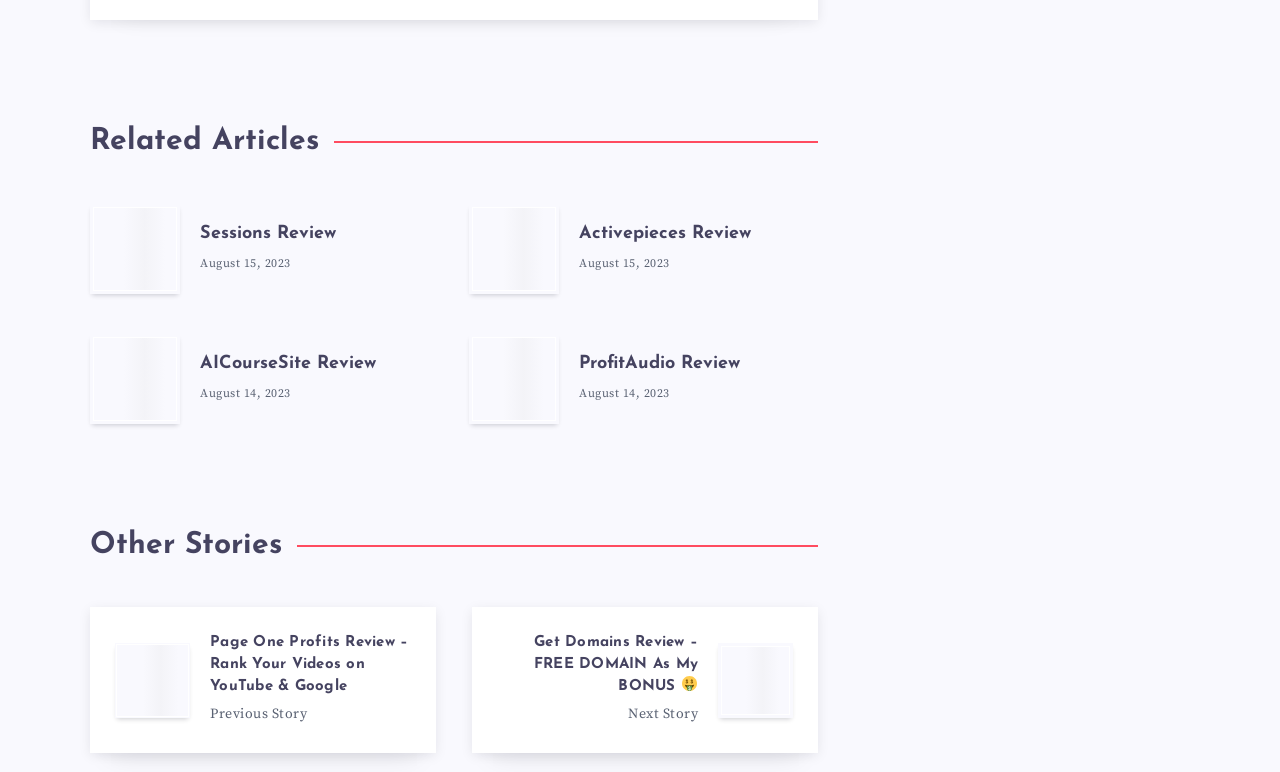Refer to the image and provide an in-depth answer to the question: 
What is the topic of the first article?

The first article element has a heading element with the text 'Sessions Review', indicating that the topic of the first article is a review of Sessions.